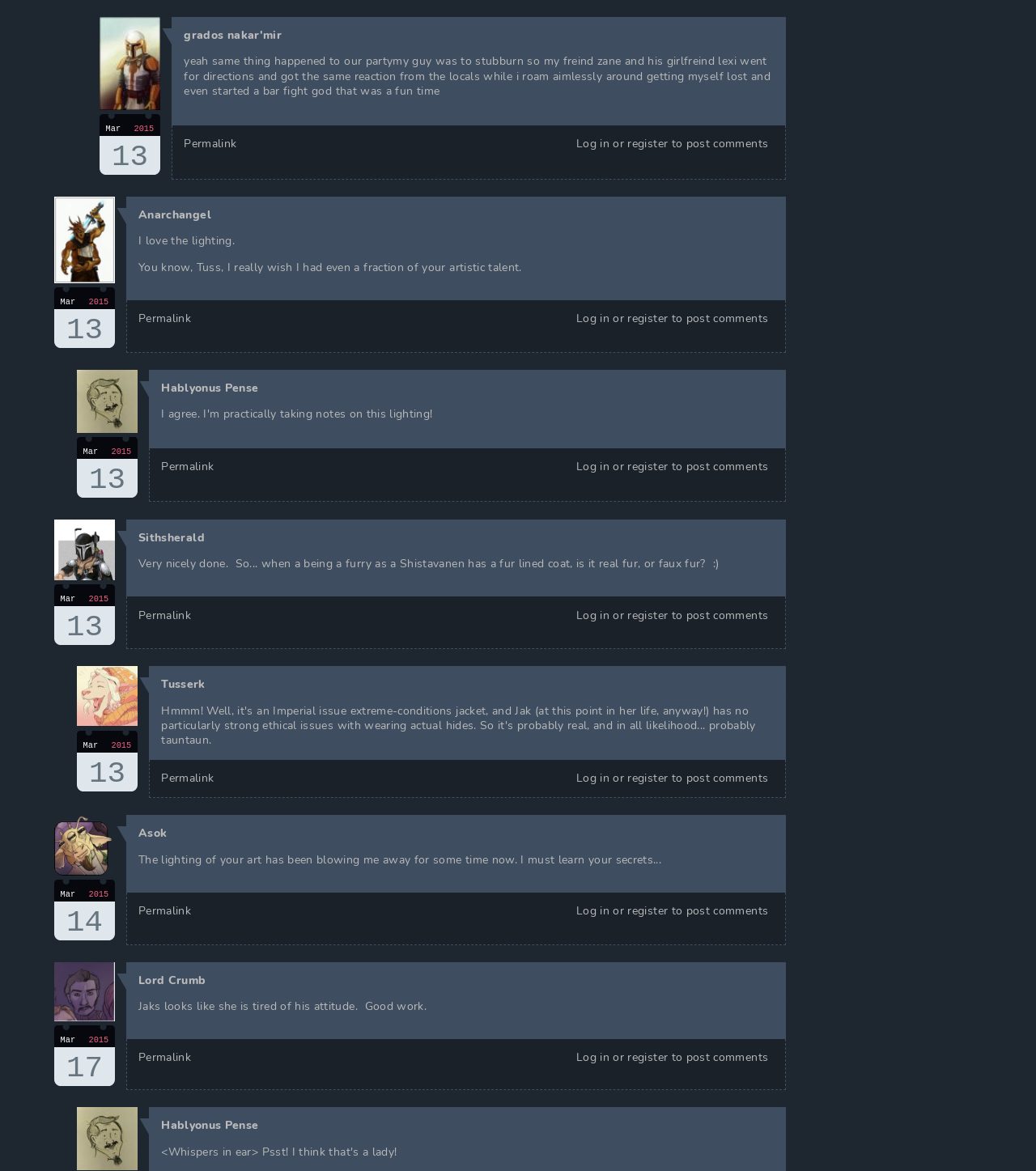What is the text of the second comment in the third article?
Can you give a detailed and elaborate answer to the question?

I looked at the third article element and found the second comment, which is a static text element with the text 'I love the lighting.'.